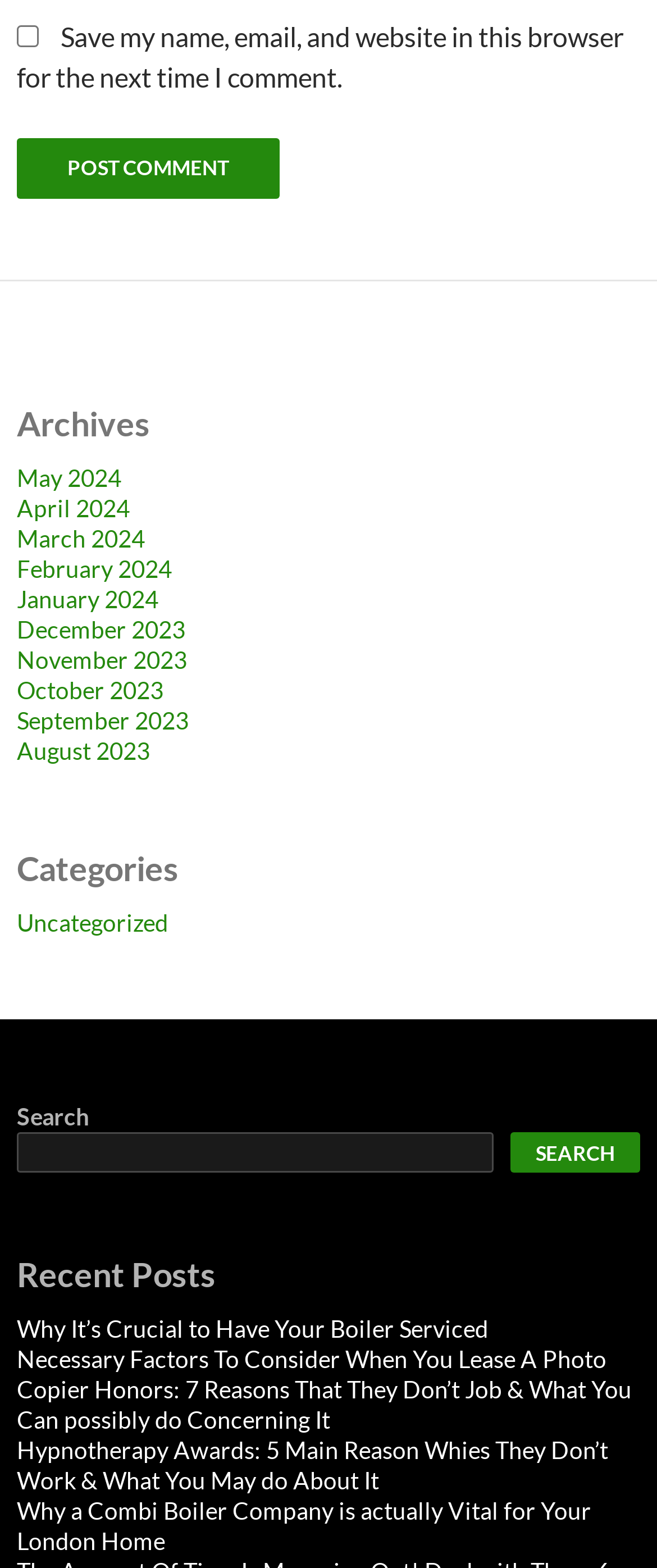How many links are there in the Archives section? Look at the image and give a one-word or short phrase answer.

12